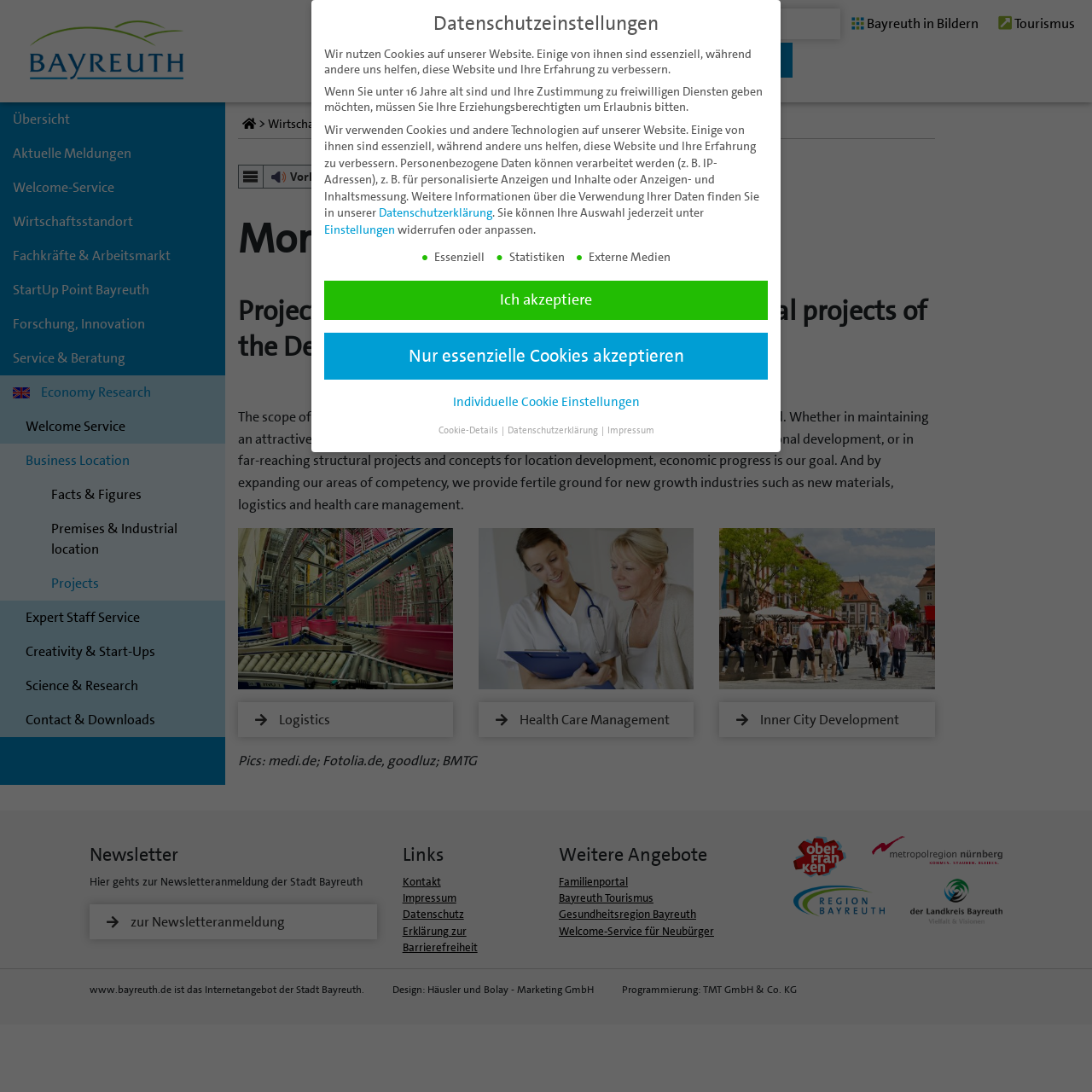What is the name of the department mentioned?
Based on the screenshot, give a detailed explanation to answer the question.

I read the text on the webpage and found that the department mentioned is the Department of Business Development, which is responsible for maintaining an attractive CBD, maintaining the portfolio of enterprises in Bayreuth, and other tasks.